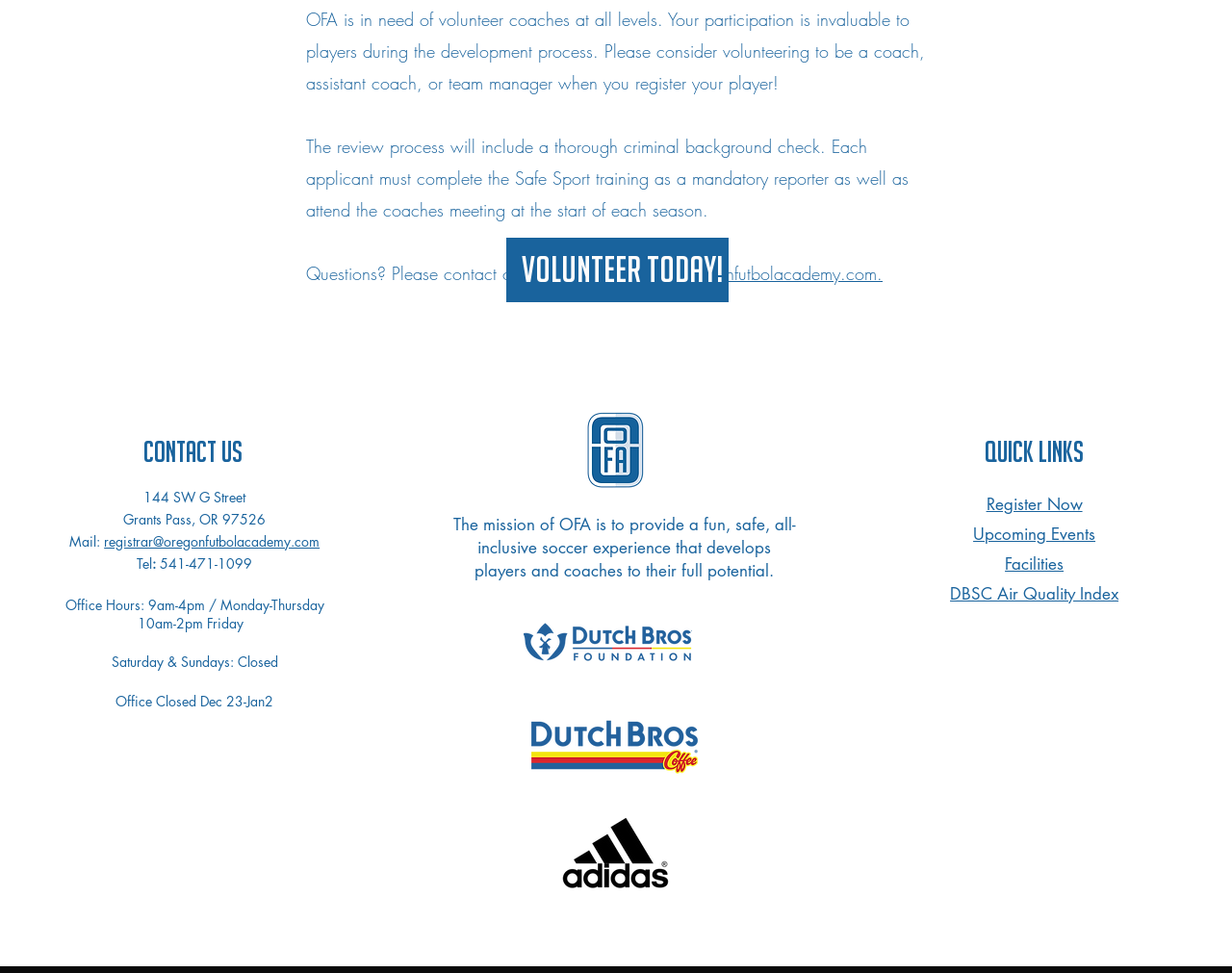Determine the bounding box coordinates (top-left x, top-left y, bottom-right x, bottom-right y) of the UI element described in the following text: volunteer today!

[0.411, 0.244, 0.591, 0.31]